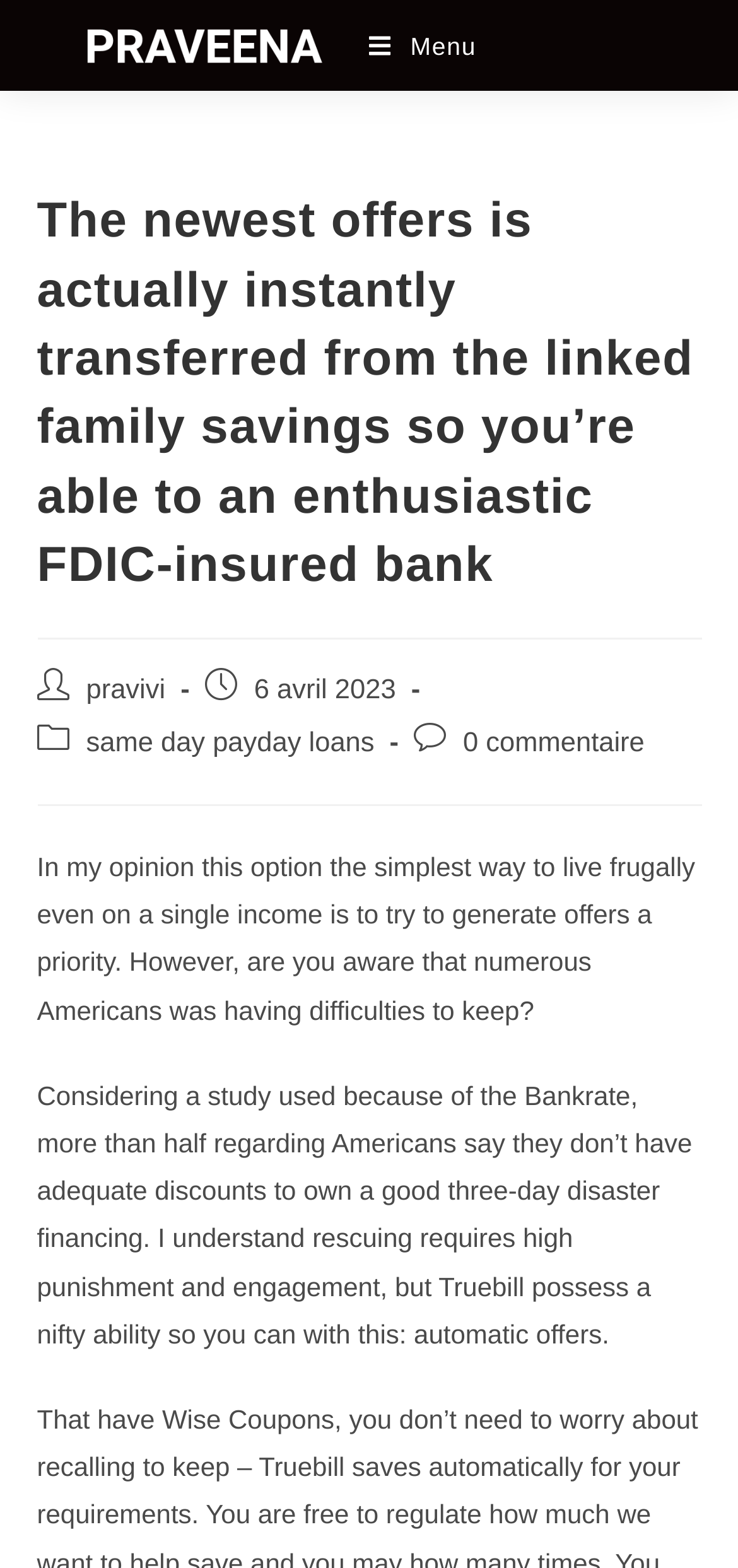What is the category of the post?
Analyze the image and deliver a detailed answer to the question.

I found the answer by looking at the text 'Post category:' which is followed by a link 'same day payday loans', indicating that the category of the post is 'same day payday loans'.